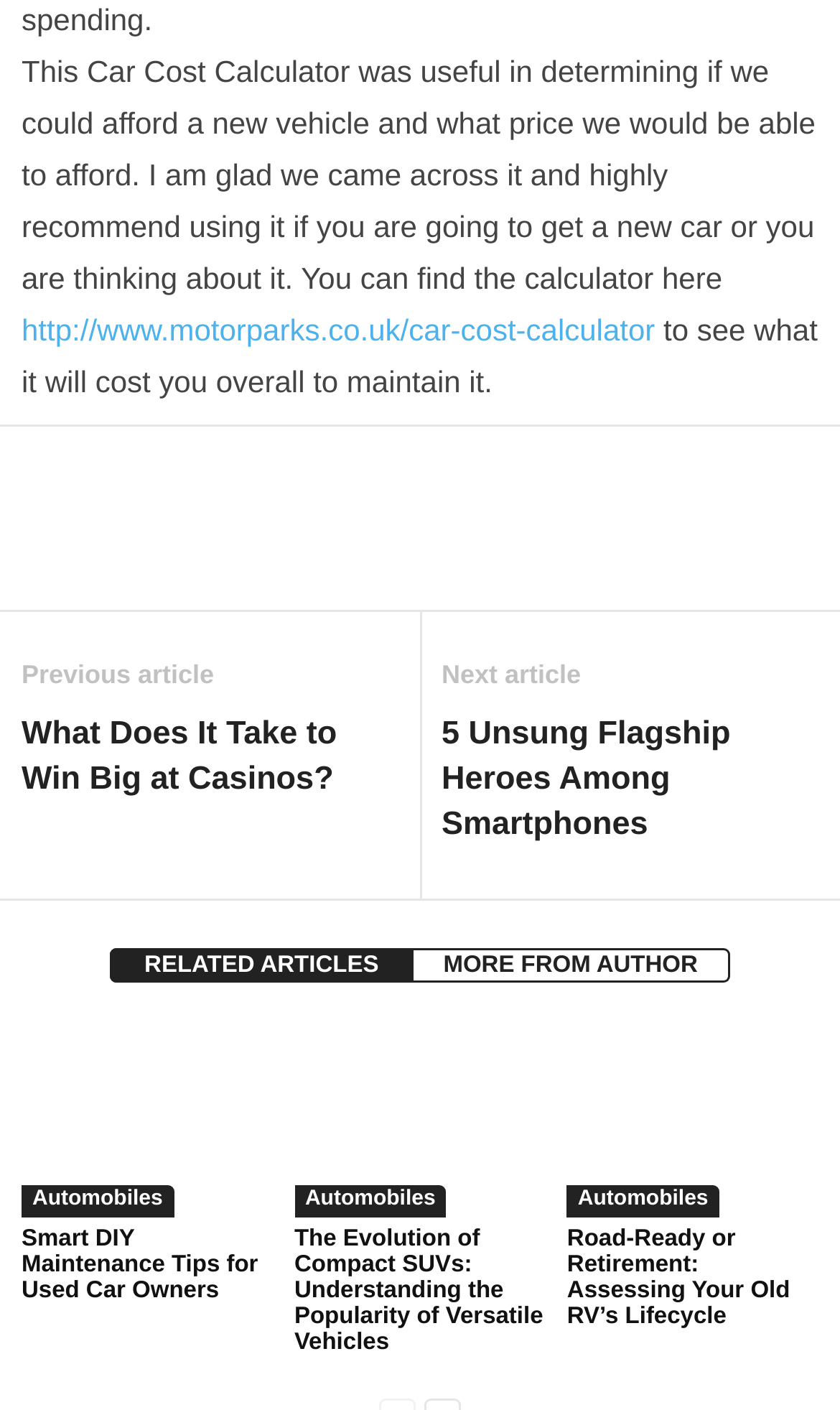What is the title of the first recommended article?
Observe the image and answer the question with a one-word or short phrase response.

Smart DIY Maintenance Tips for Used Car Owners